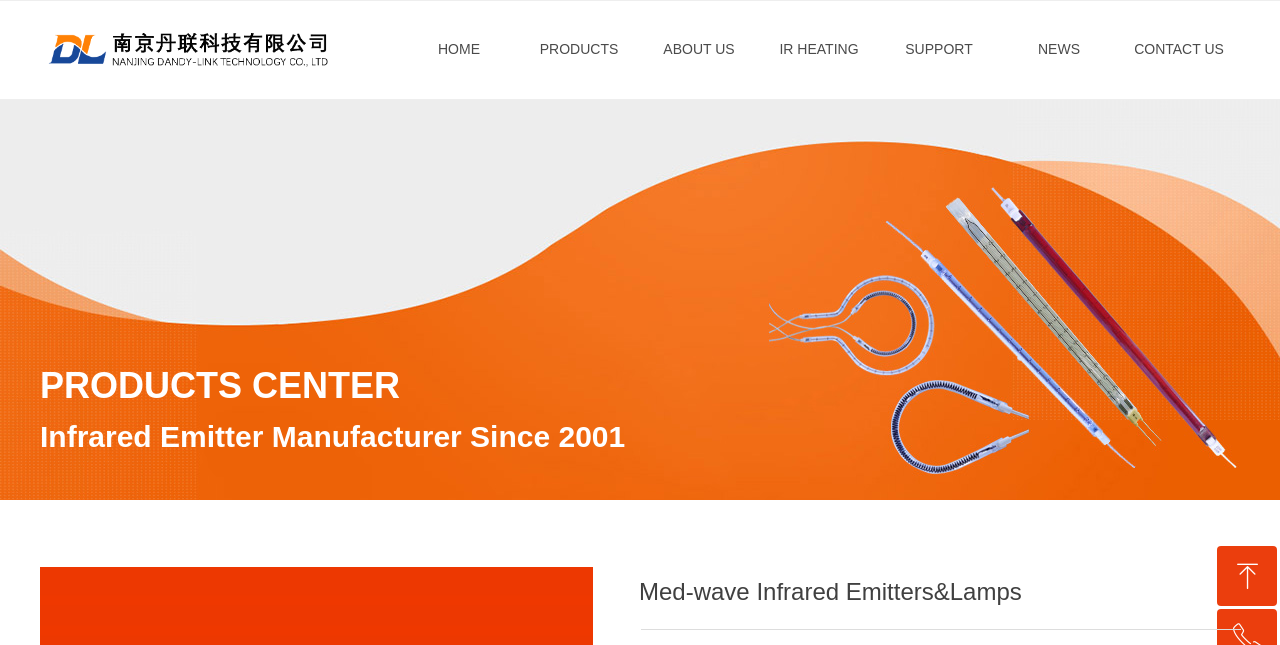Given the following UI element description: "HOME", find the bounding box coordinates in the webpage screenshot.

[0.323, 0.04, 0.394, 0.113]